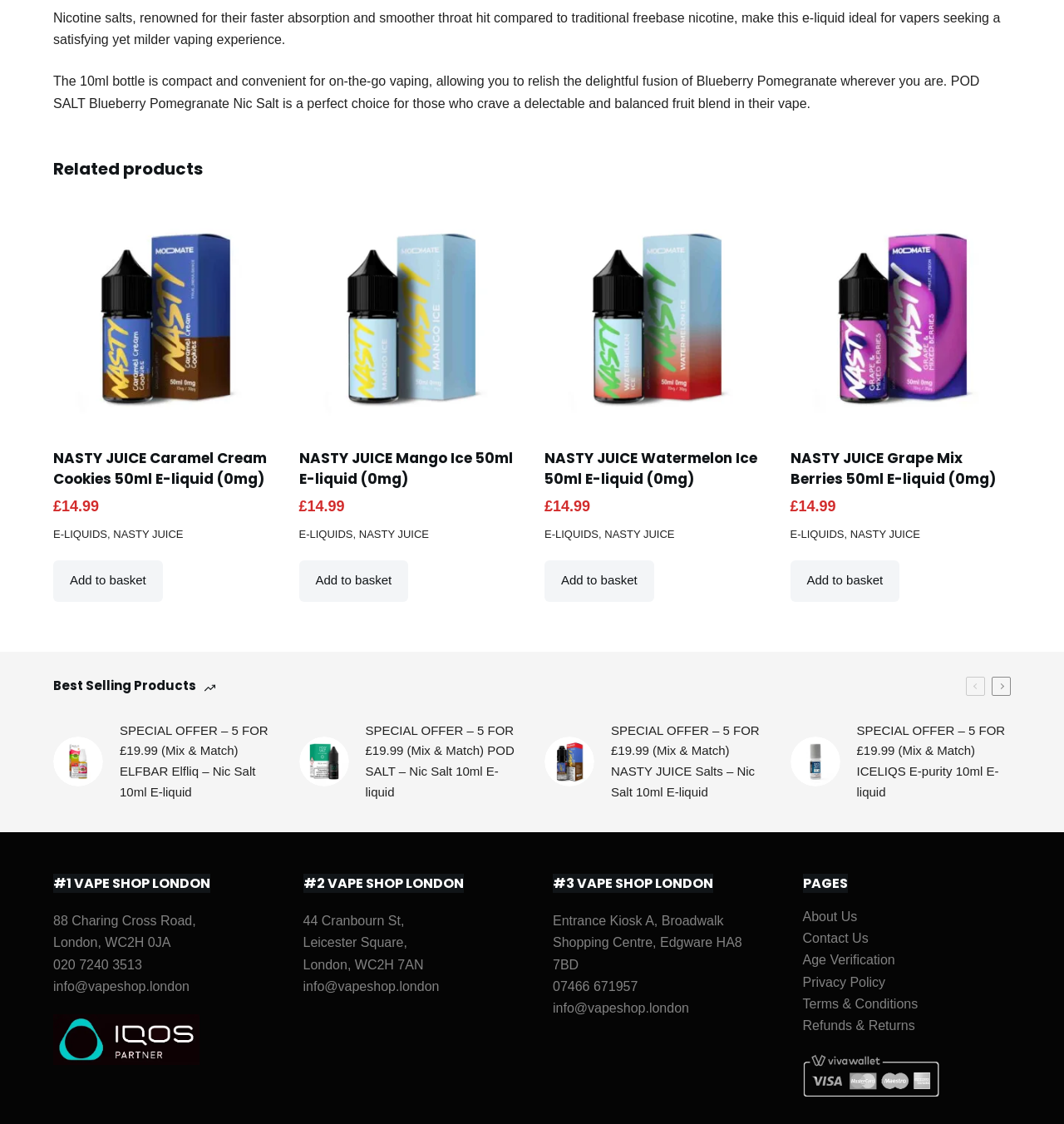Look at the image and write a detailed answer to the question: 
What is the address of #1 VAPE SHOP LONDON?

I found the address of #1 VAPE SHOP LONDON by looking at the static text elements under the heading '#1 VAPE SHOP LONDON'. The address is 88 Charing Cross Road, London, WC2H 0JA.